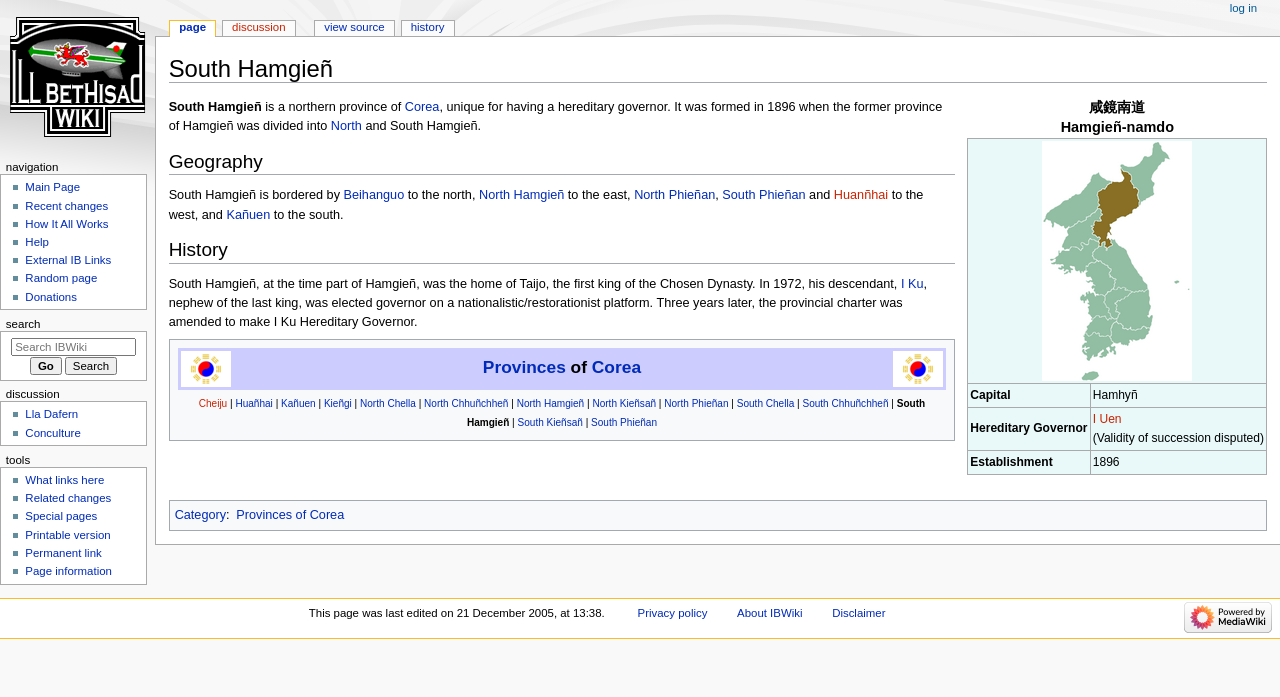Please answer the following question using a single word or phrase: Who was the first king of the Chosen Dynasty?

Taijo